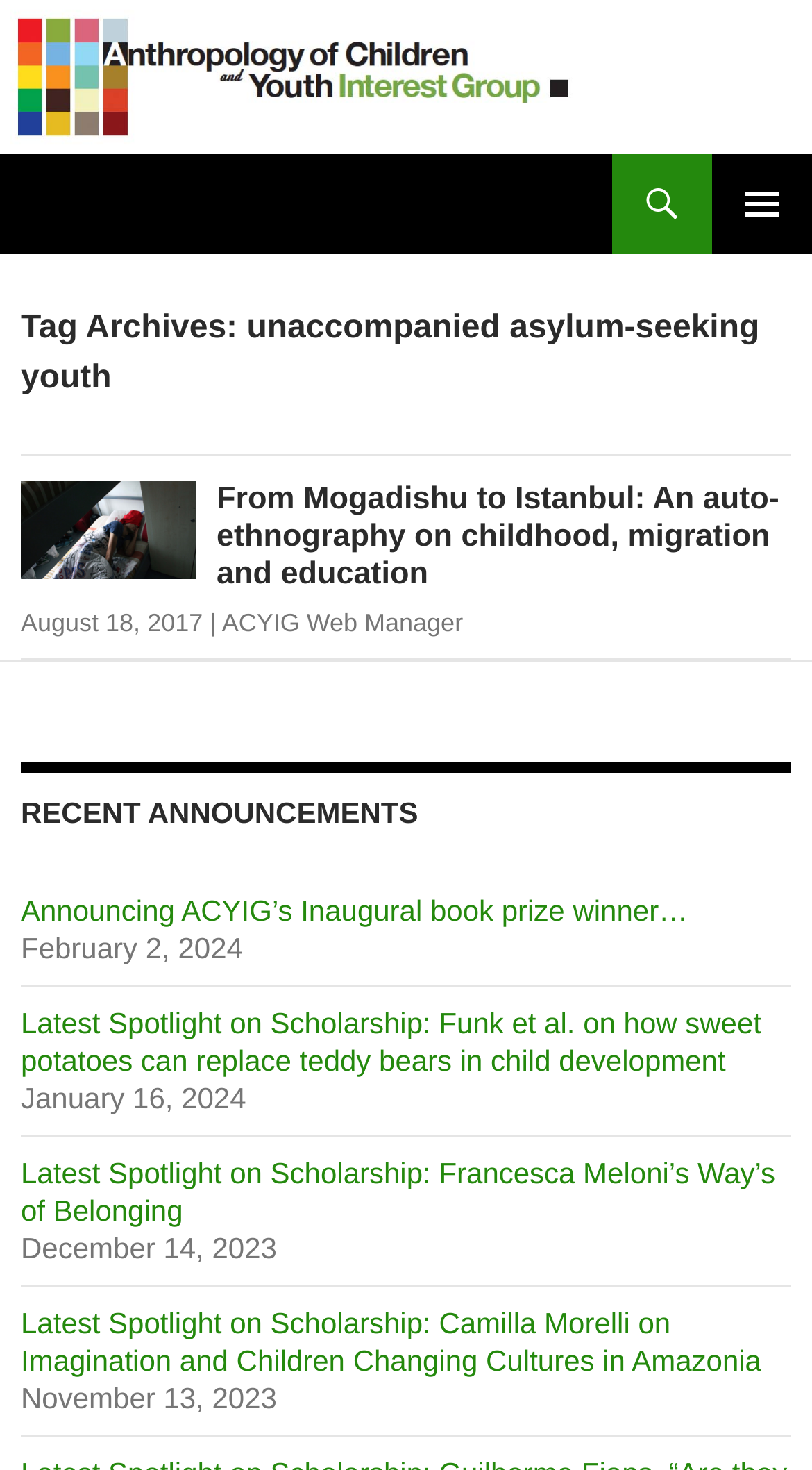Provide the bounding box coordinates of the HTML element described by the text: "August 18, 2017". The coordinates should be in the format [left, top, right, bottom] with values between 0 and 1.

[0.026, 0.414, 0.25, 0.434]